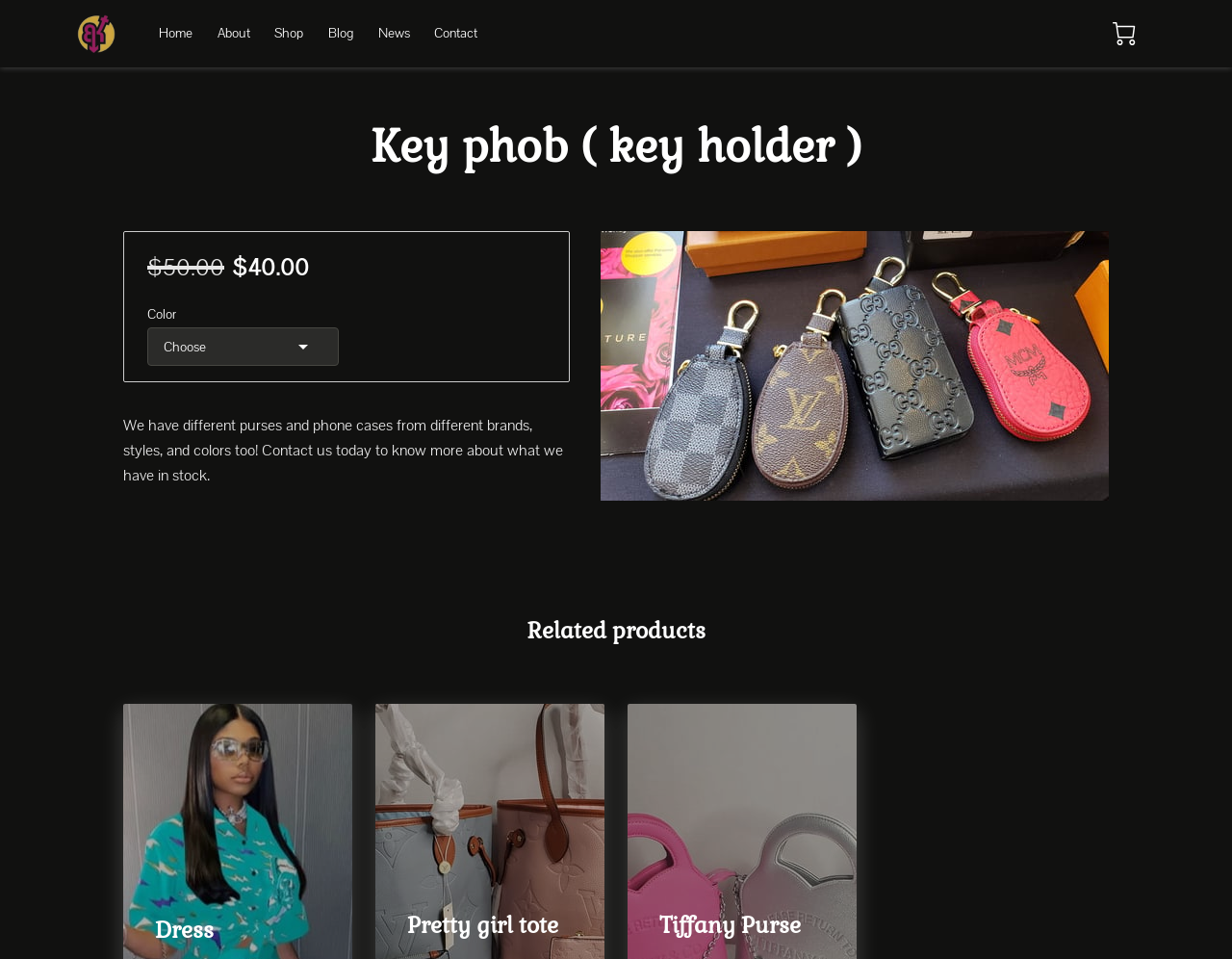Identify the primary heading of the webpage and provide its text.

Key phob ( key holder )